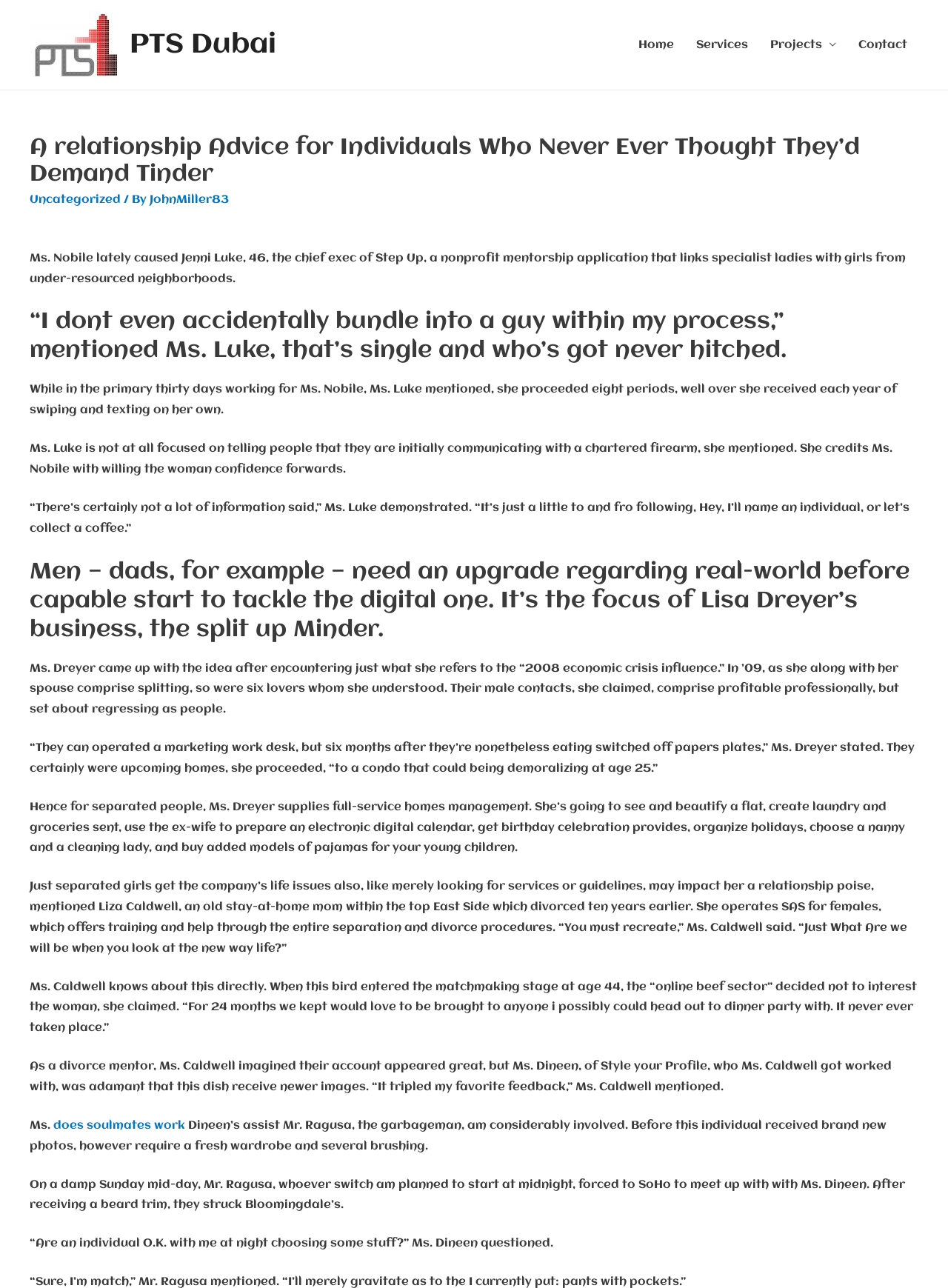Find the bounding box coordinates of the element to click in order to complete this instruction: "Click the 'Uncategorized' link". The bounding box coordinates must be four float numbers between 0 and 1, denoted as [left, top, right, bottom].

[0.031, 0.151, 0.127, 0.16]